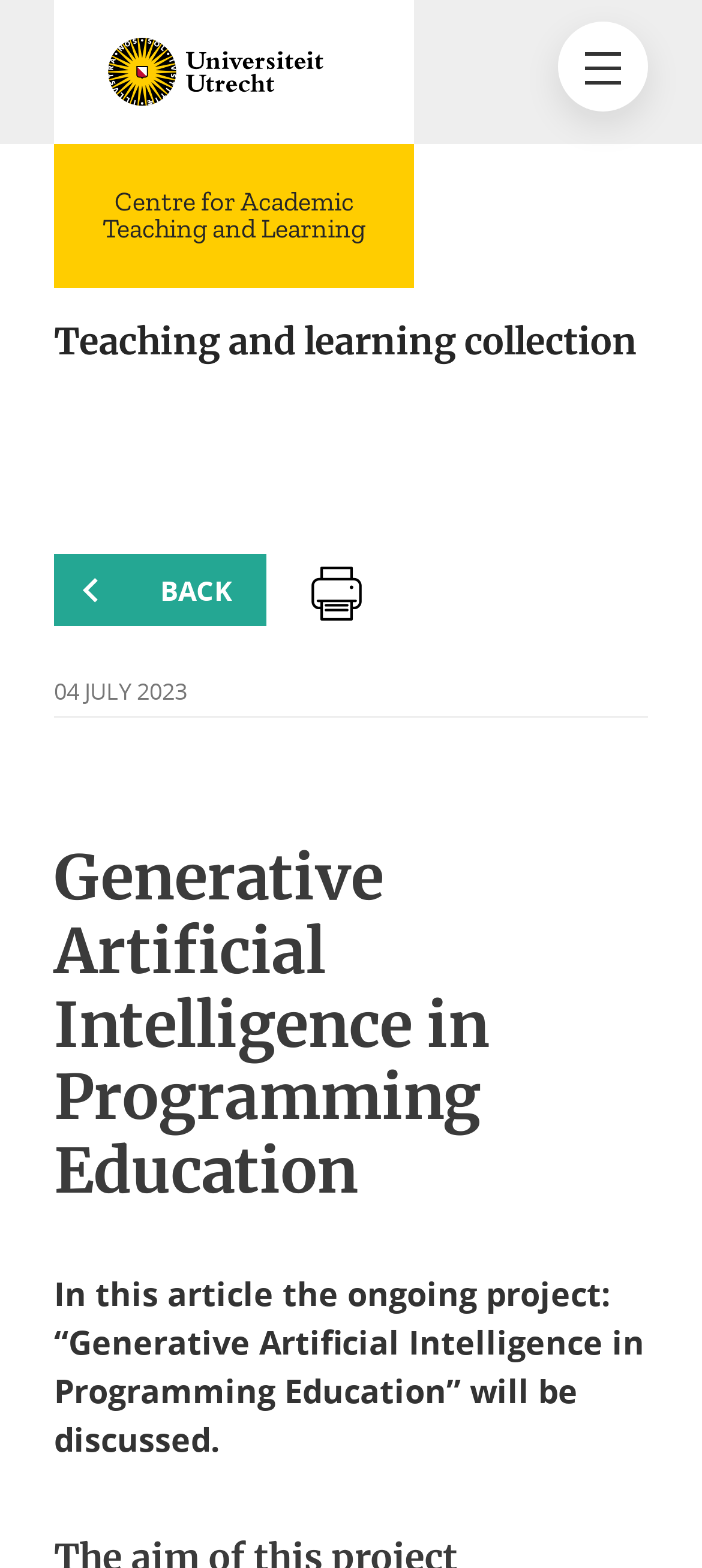What type of links are listed on the webpage?
Can you give a detailed and elaborate answer to the question?

I found the answer by looking at the link elements on the webpage. There are several links listed, including 'Educational design', 'Assessment & Feedback', 'Leadership & management', and others. These links appear to be related to educational themes.